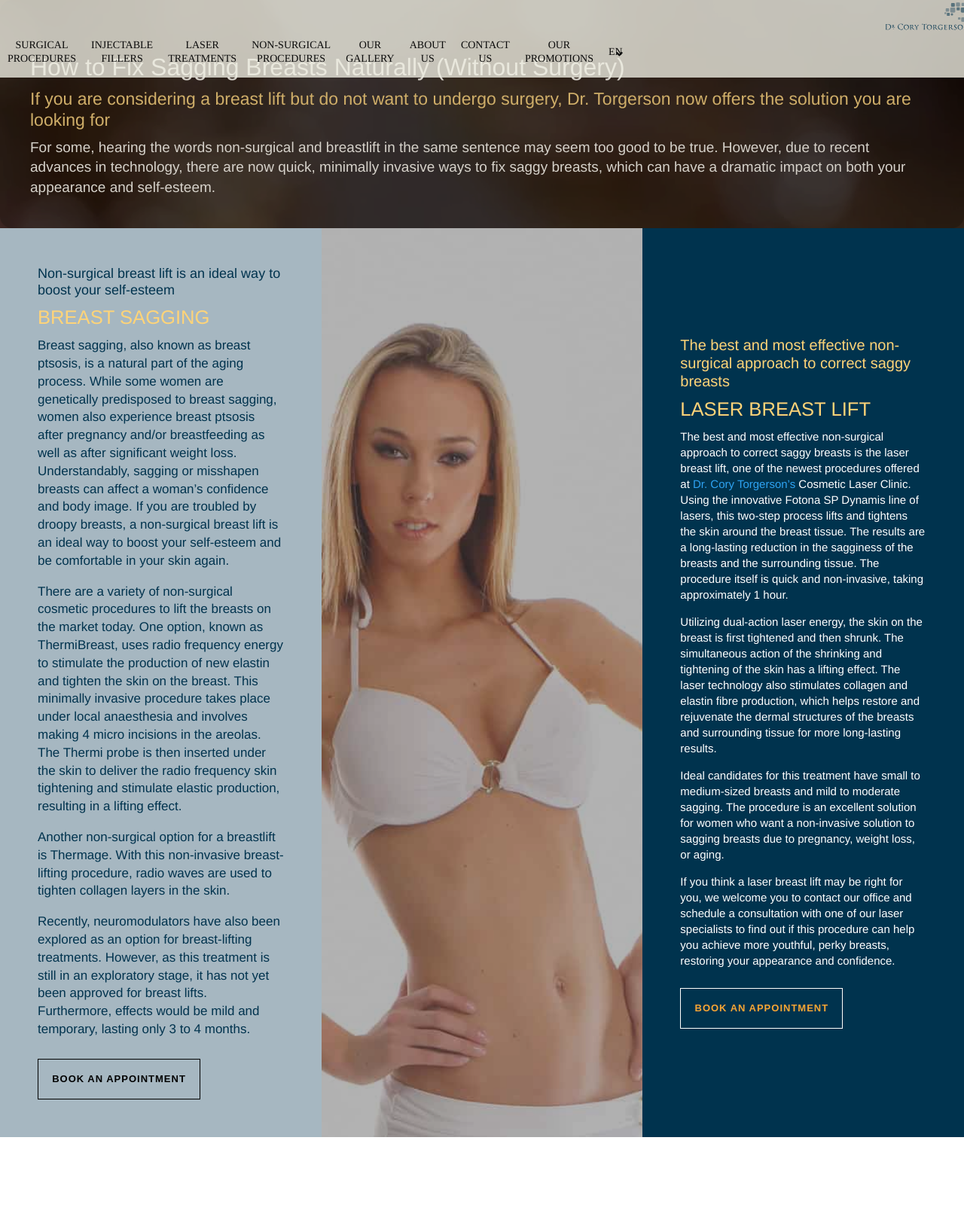Using the provided description Our Promotions, find the bounding box coordinates for the UI element. Provide the coordinates in (top-left x, top-left y, bottom-right x, bottom-right y) format, ensuring all values are between 0 and 1.

[0.537, 0.024, 0.623, 0.063]